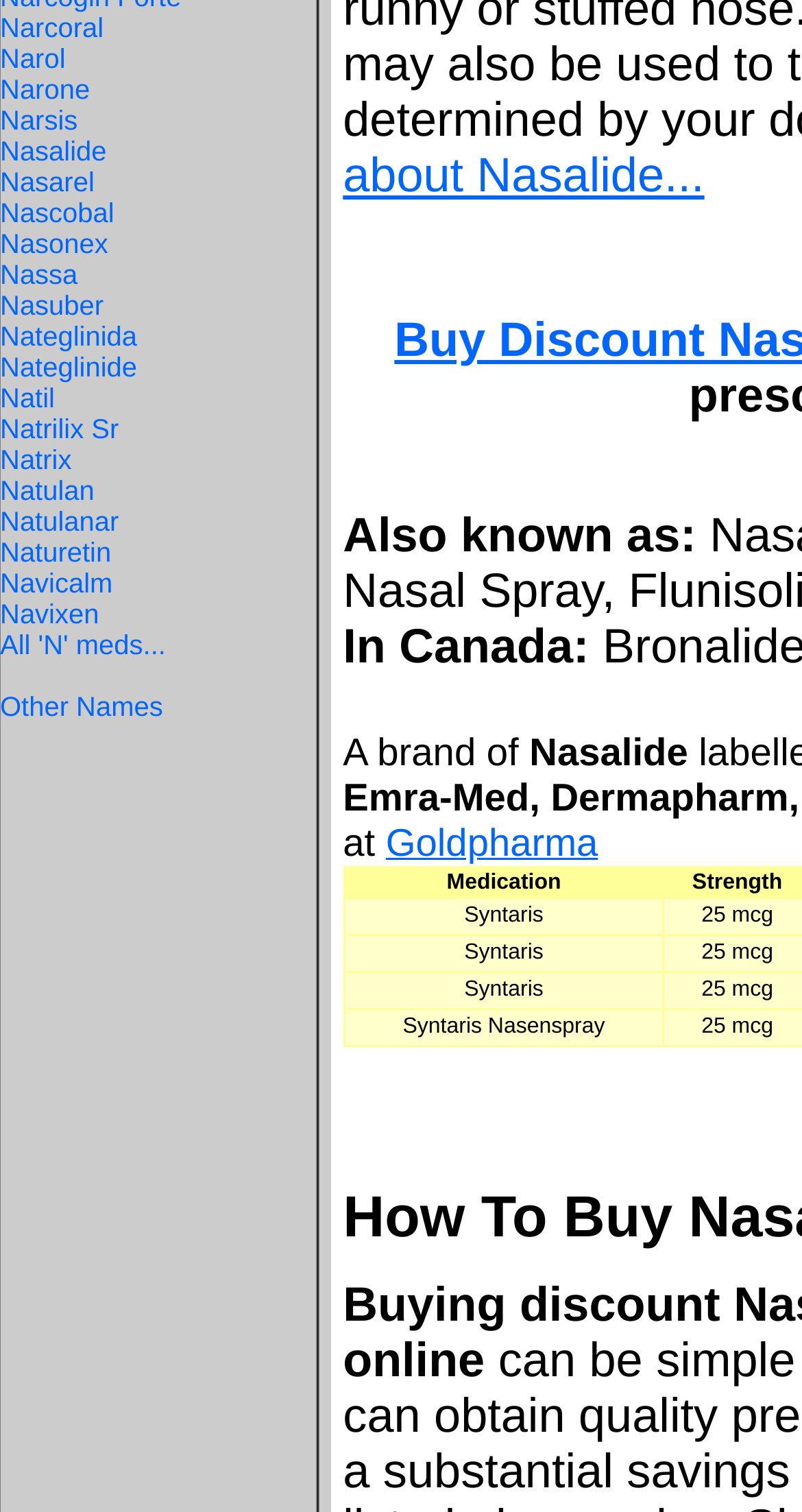Provide the bounding box coordinates of the UI element this sentence describes: "Aguilar, Mario I.".

None